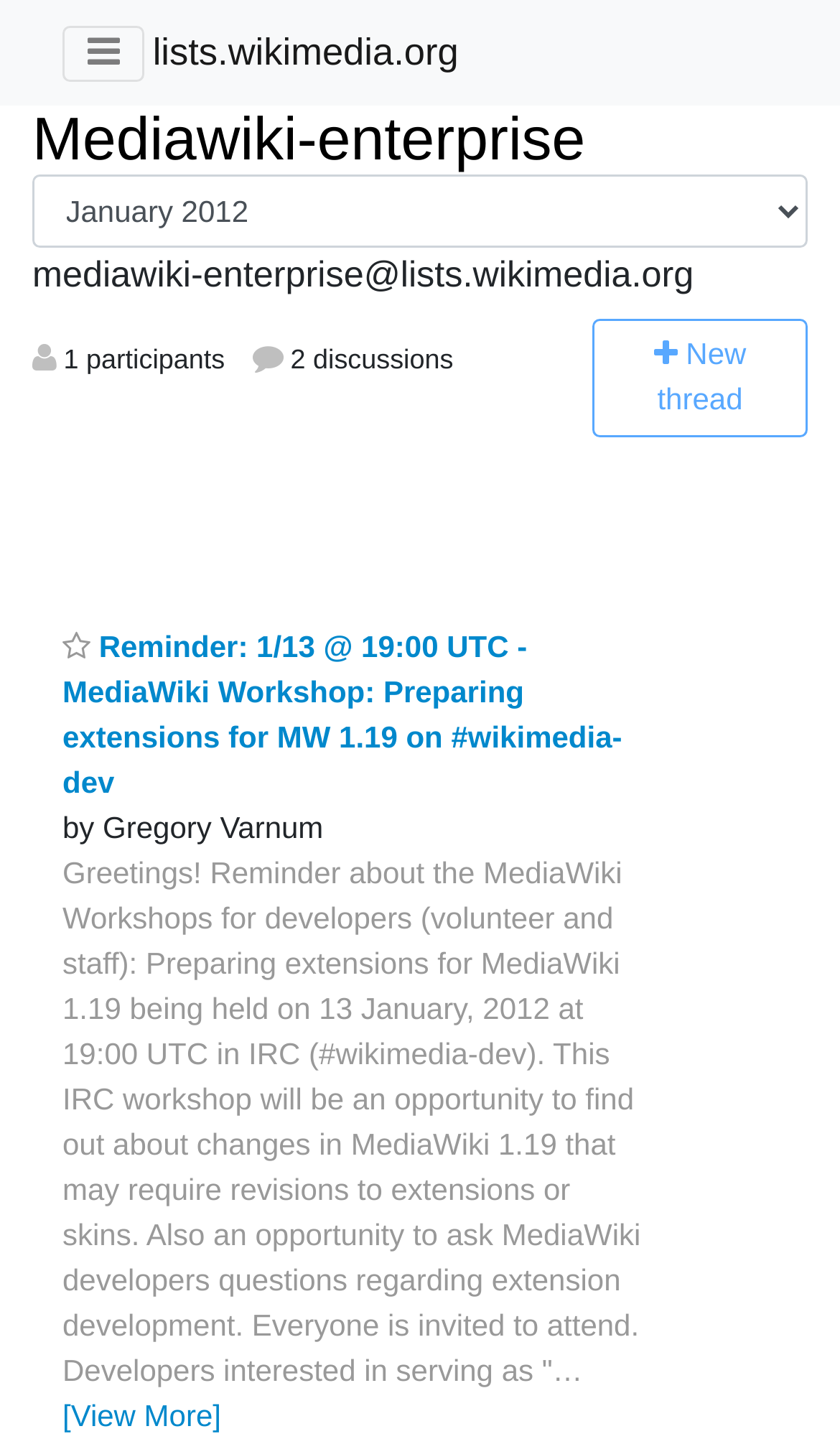What is the purpose of this webpage?
Please provide a single word or phrase based on the screenshot.

Discussion forum